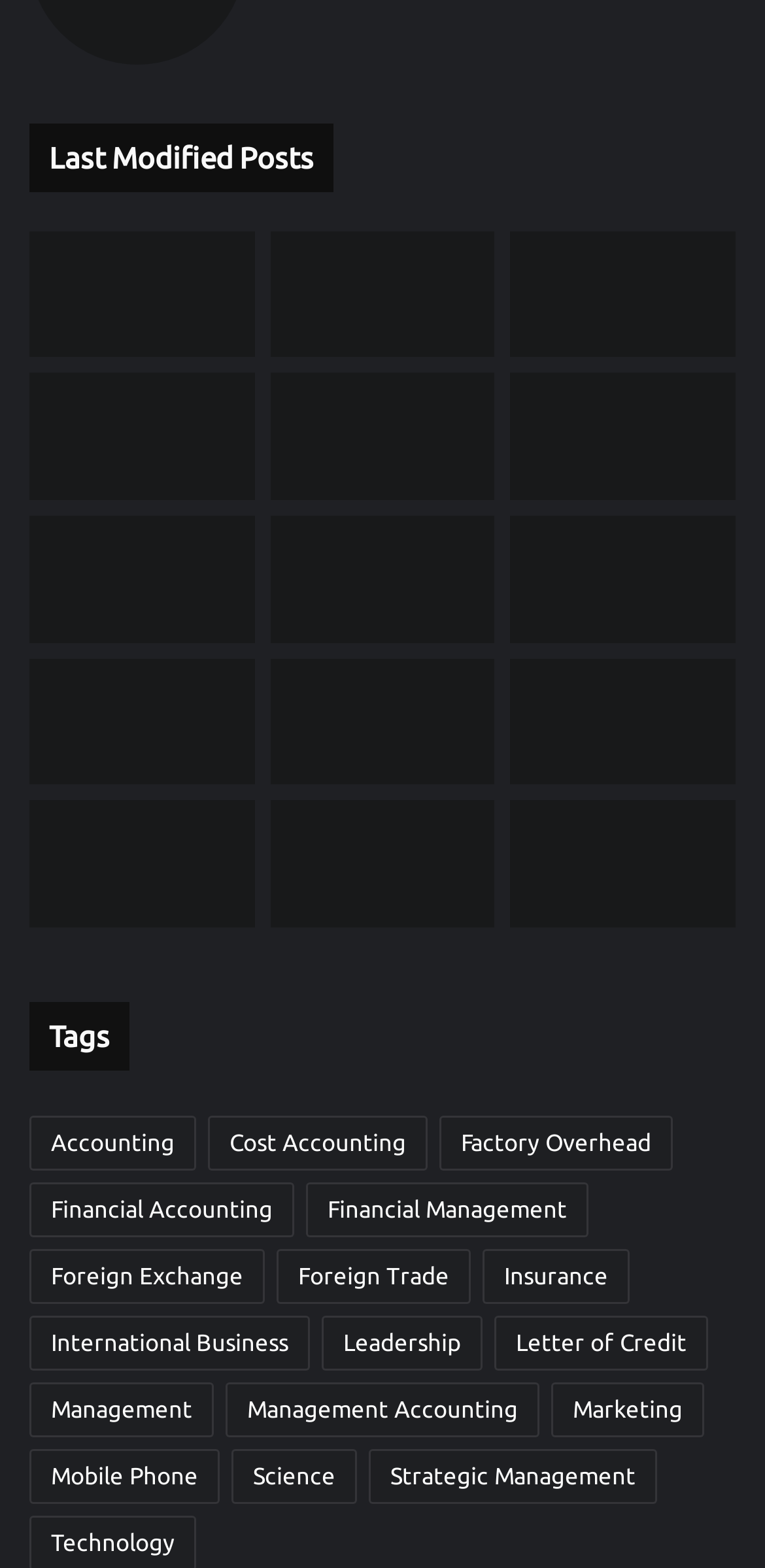How many links are there on this webpage?
Please provide a single word or phrase as the answer based on the screenshot.

21